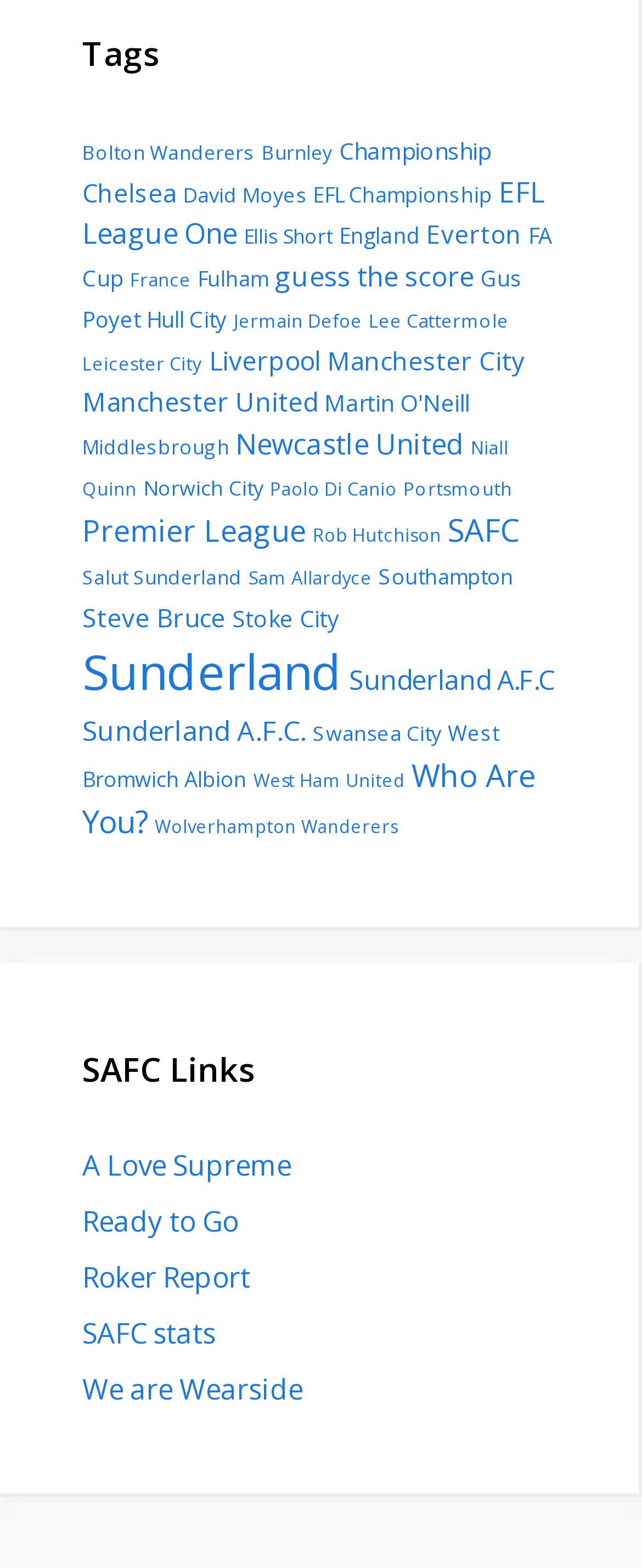Pinpoint the bounding box coordinates of the element to be clicked to execute the instruction: "Click on the link to Sunderland".

[0.128, 0.407, 0.533, 0.449]